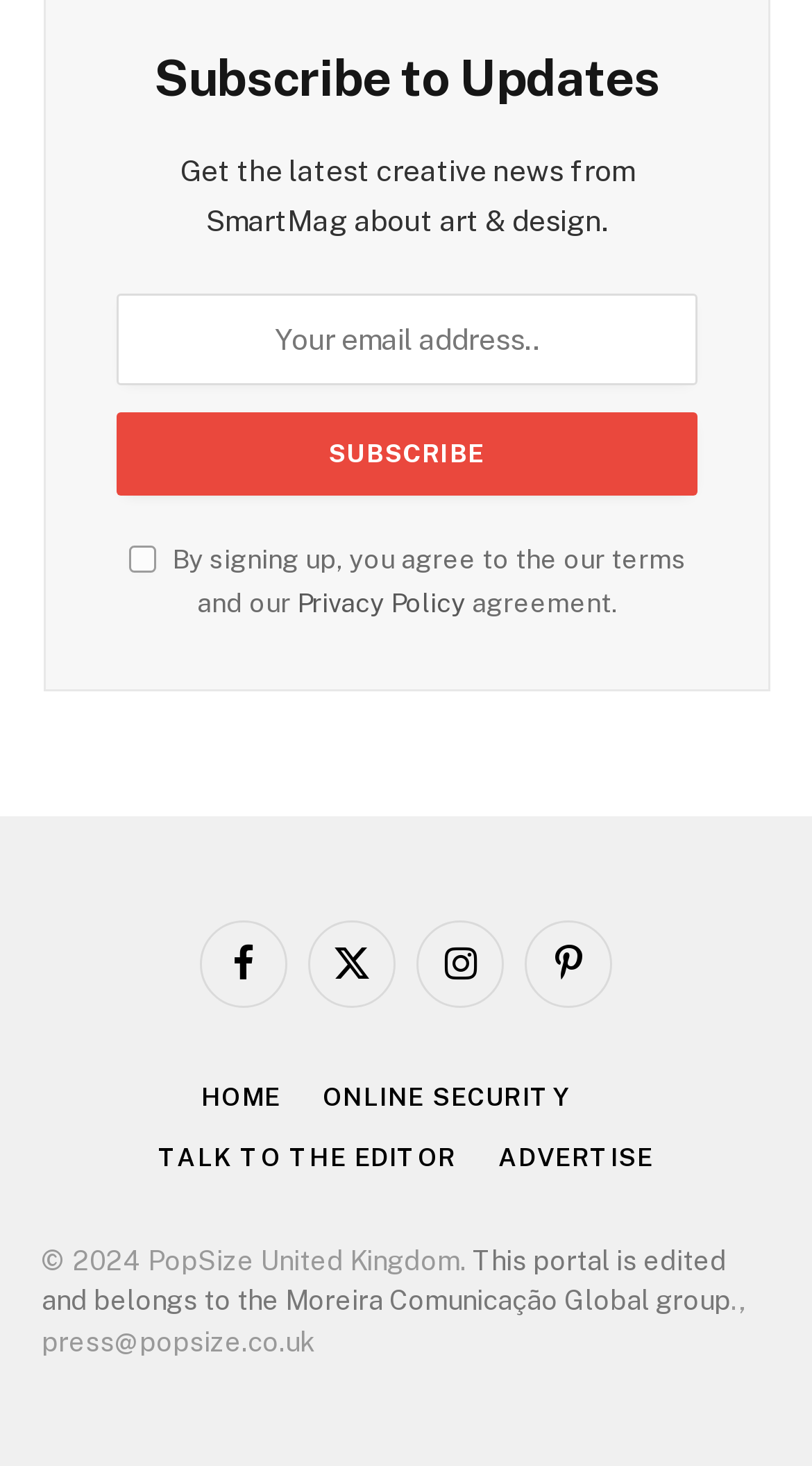Please identify the bounding box coordinates of the region to click in order to complete the task: "Visit Privacy Policy page". The coordinates must be four float numbers between 0 and 1, specified as [left, top, right, bottom].

[0.365, 0.401, 0.573, 0.422]